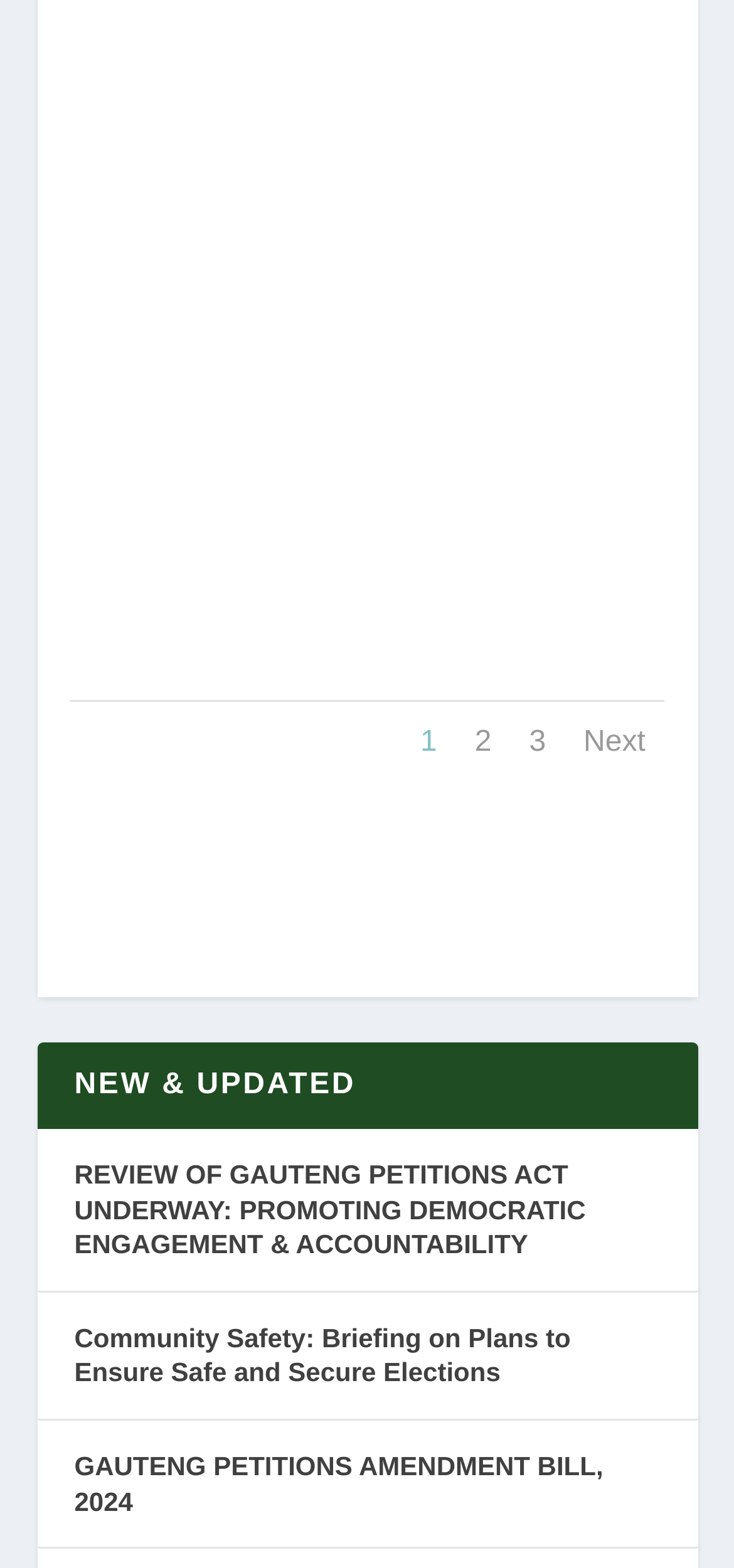Could you highlight the region that needs to be clicked to execute the instruction: "Click the 'Next' button"?

[0.795, 0.463, 0.879, 0.483]